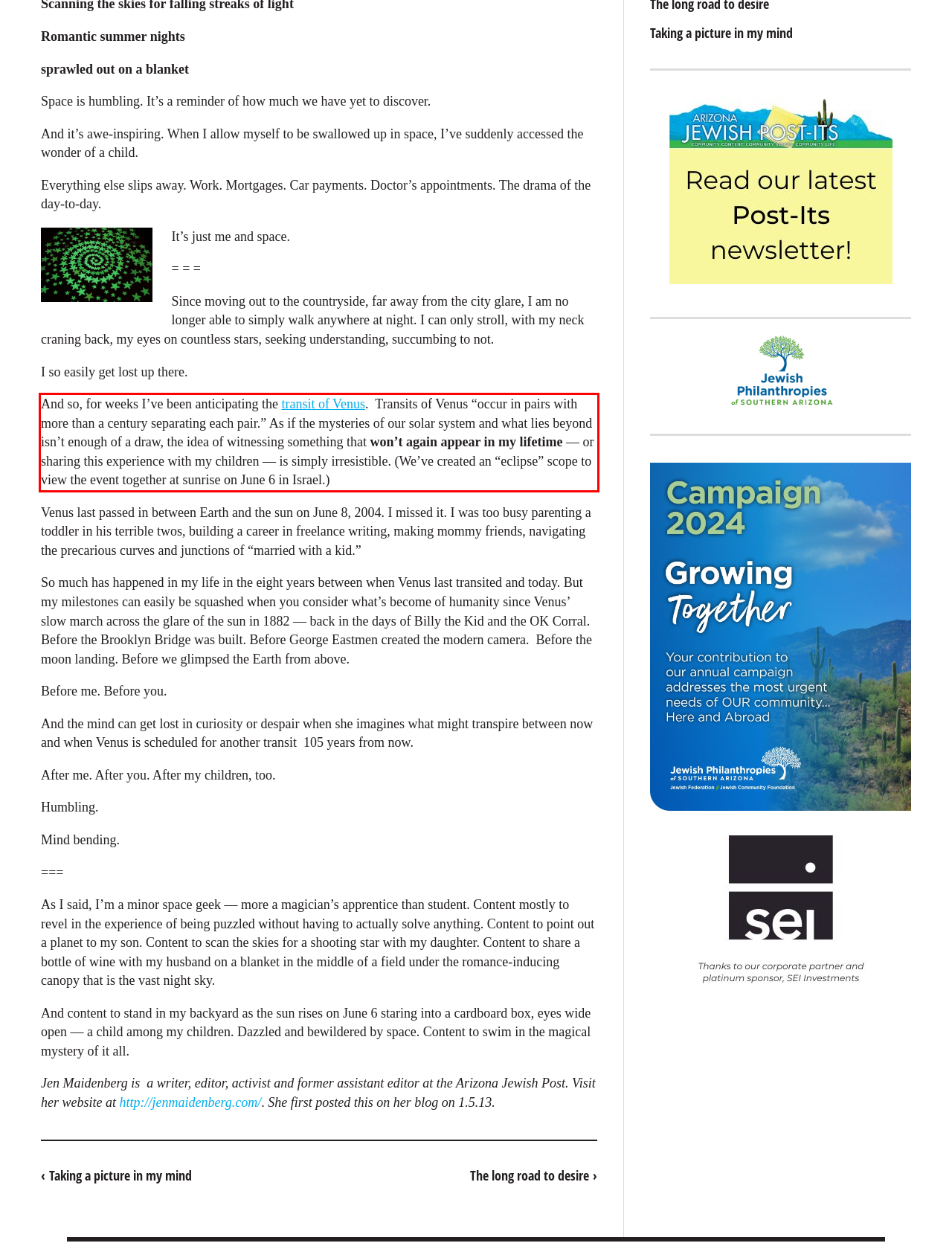Please examine the webpage screenshot and extract the text within the red bounding box using OCR.

And so, for weeks I’ve been anticipating the transit of Venus. Transits of Venus “occur in pairs with more than a century separating each pair.” As if the mysteries of our solar system and what lies beyond isn’t enough of a draw, the idea of witnessing something that won’t again appear in my lifetime — or sharing this experience with my children — is simply irresistible. (We’ve created an “eclipse” scope to view the event together at sunrise on June 6 in Israel.)